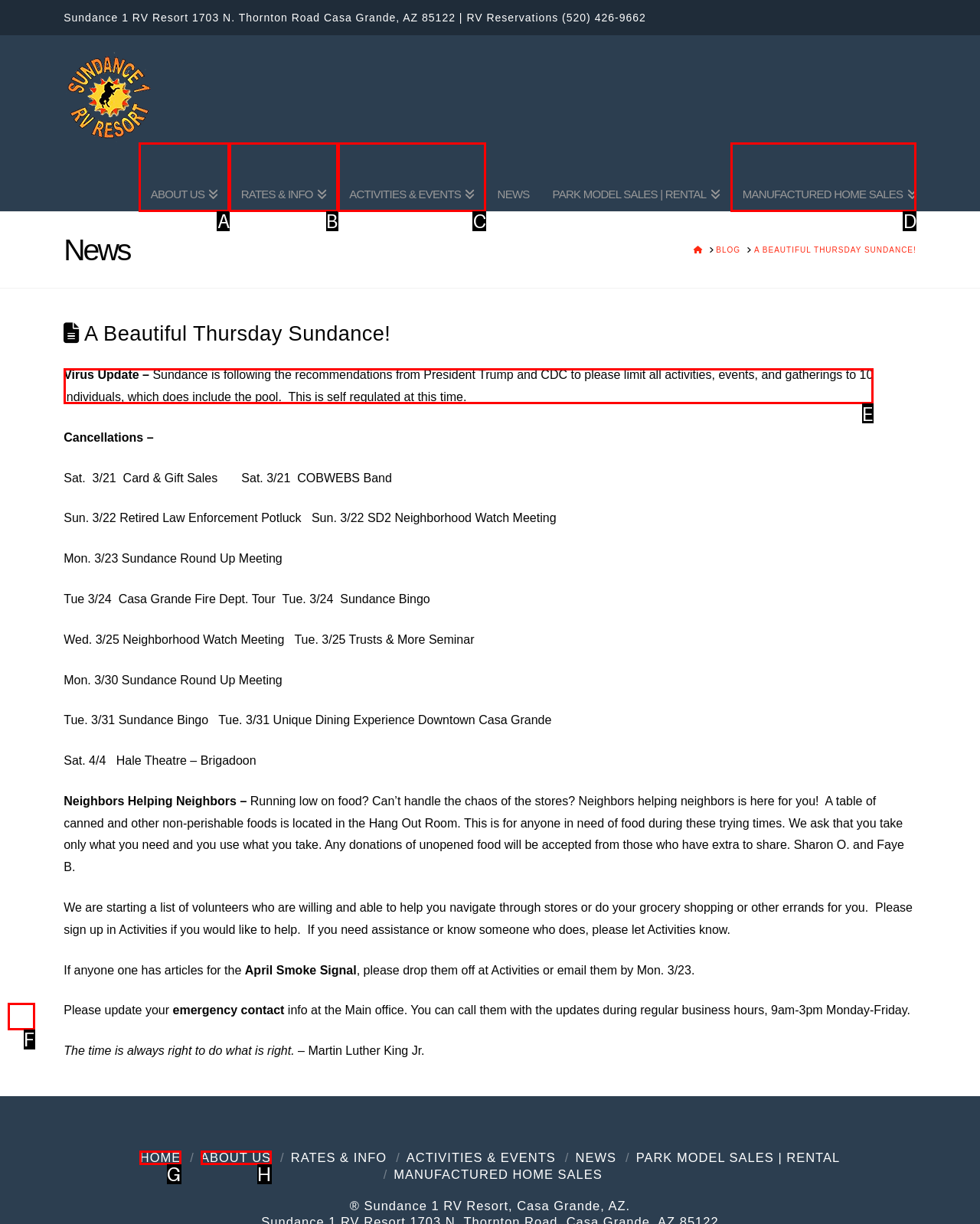Identify the appropriate choice to fulfill this task: Read the Virus Update
Respond with the letter corresponding to the correct option.

E